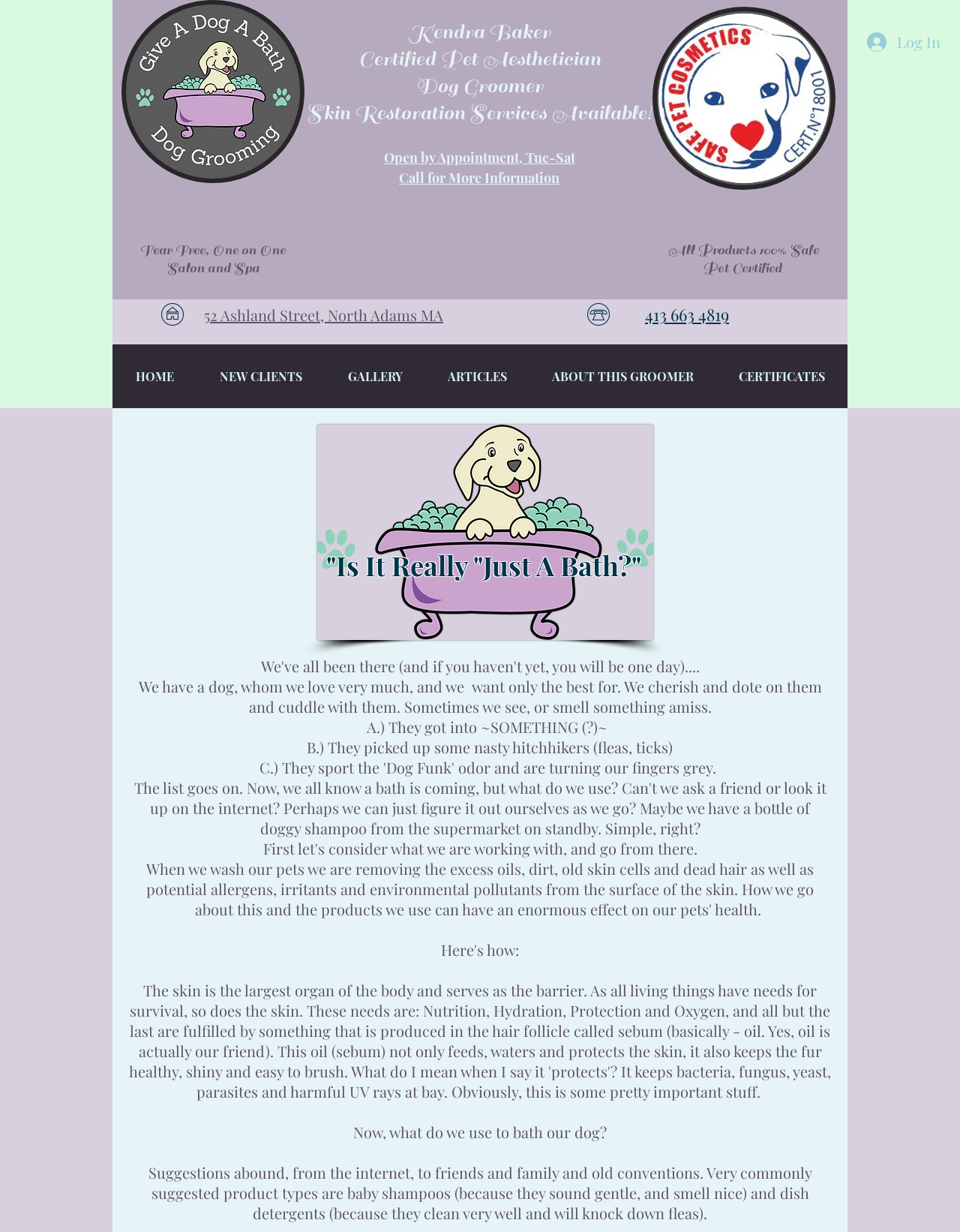Bounding box coordinates must be specified in the format (top-left x, top-left y, bottom-right x, bottom-right y). All values should be floating point numbers between 0 and 1. What are the bounding box coordinates of the UI element described as: About TTI

None